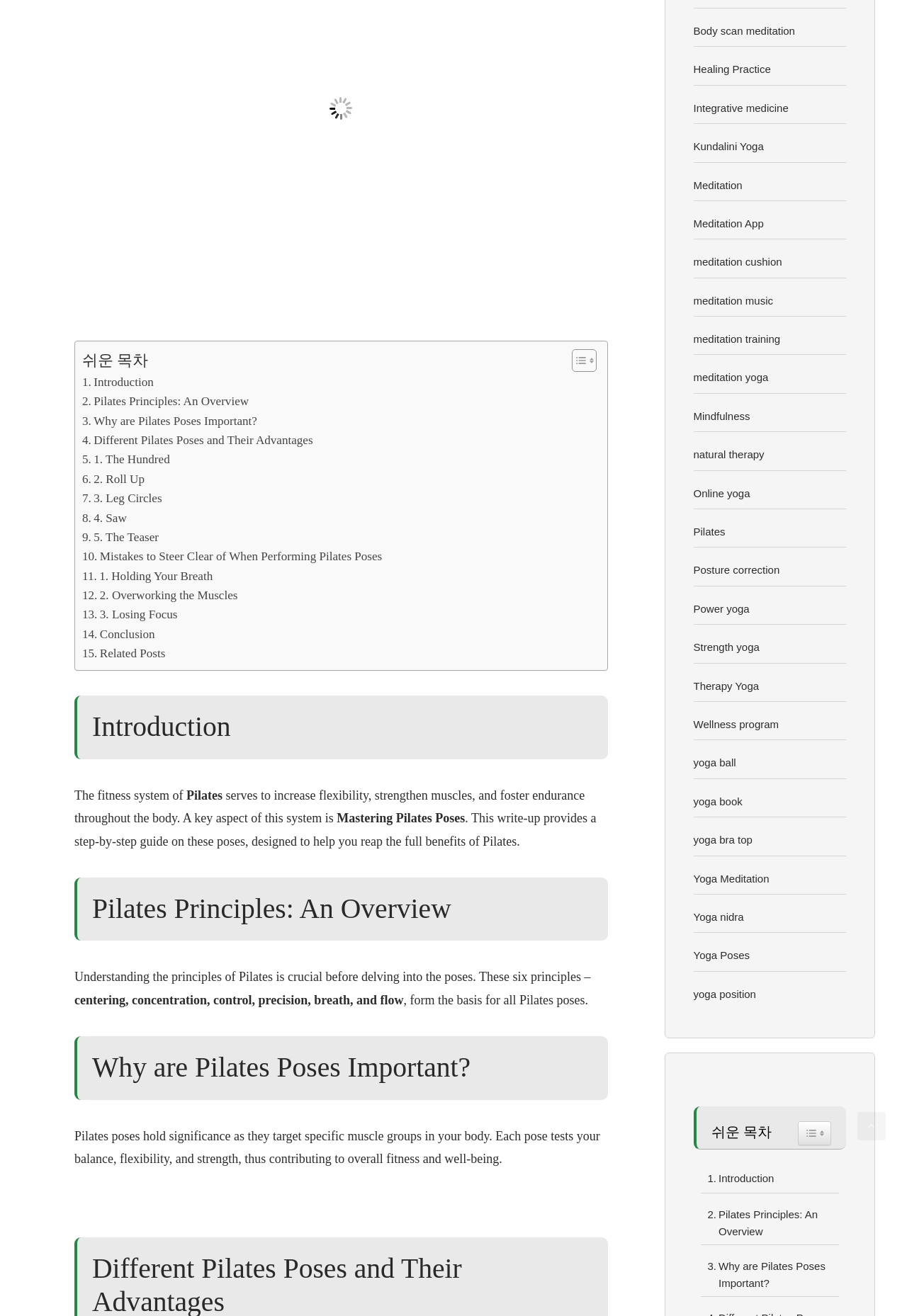Using the provided element description: "Pilates Principles: An Overview", identify the bounding box coordinates. The coordinates should be four floats between 0 and 1 in the order [left, top, right, bottom].

[0.772, 0.917, 0.925, 0.942]